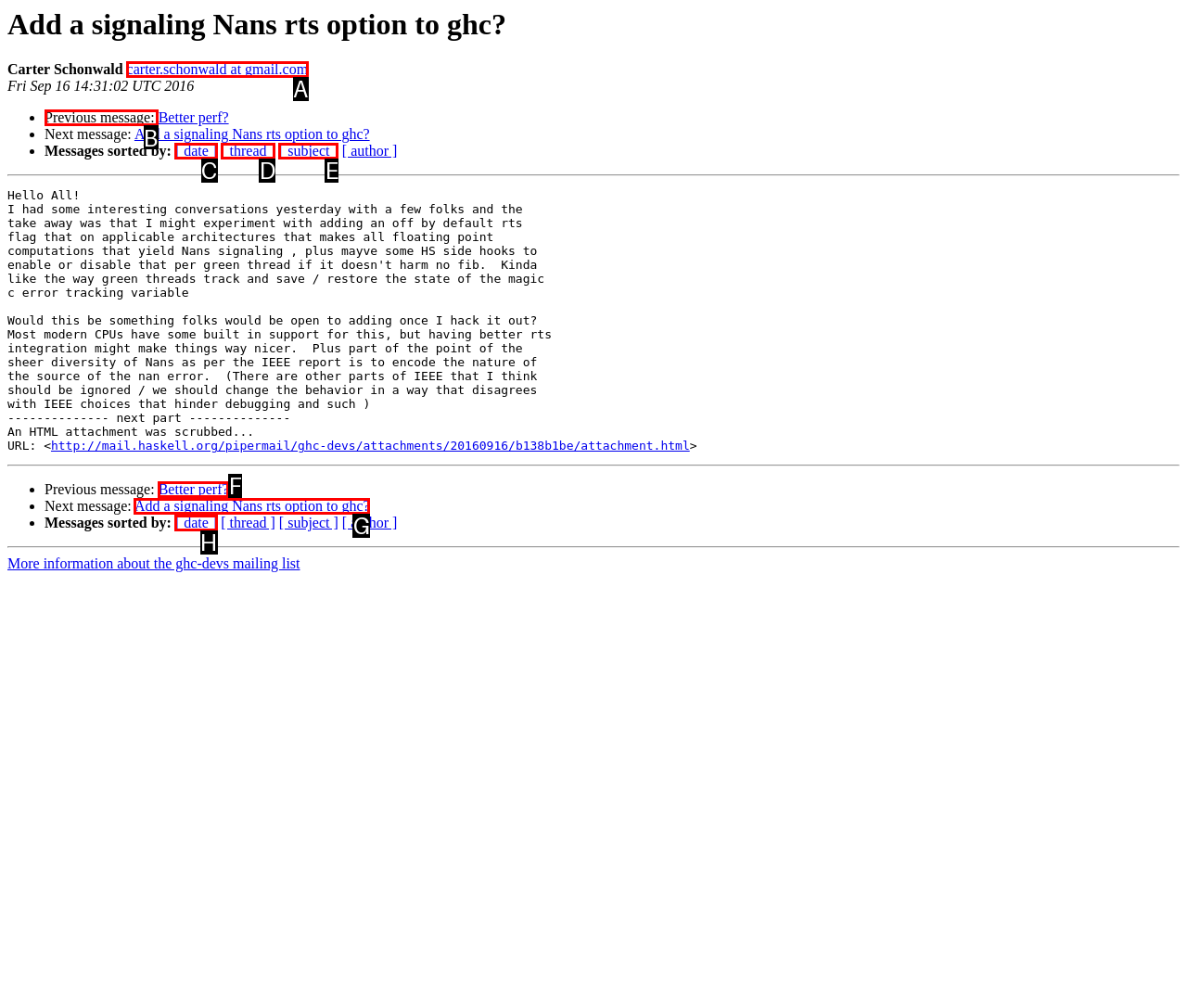Identify the letter of the UI element you should interact with to perform the task: View previous message
Reply with the appropriate letter of the option.

B